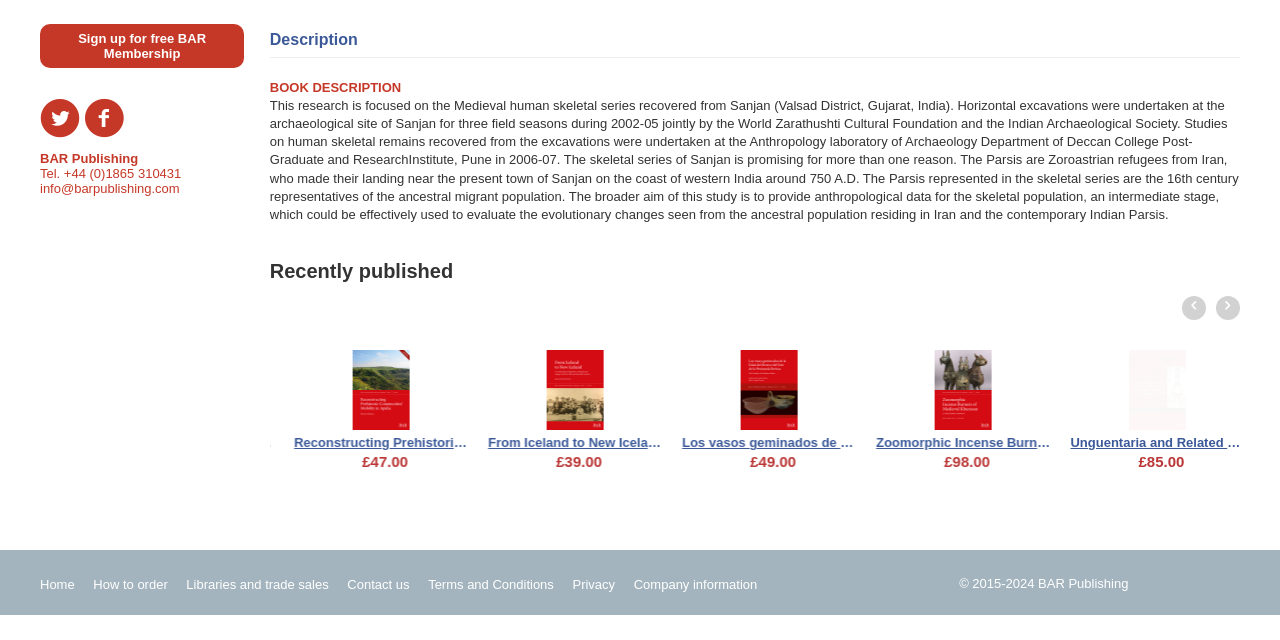Using the description "Terms and Conditions", locate and provide the bounding box of the UI element.

[0.334, 0.902, 0.433, 0.925]